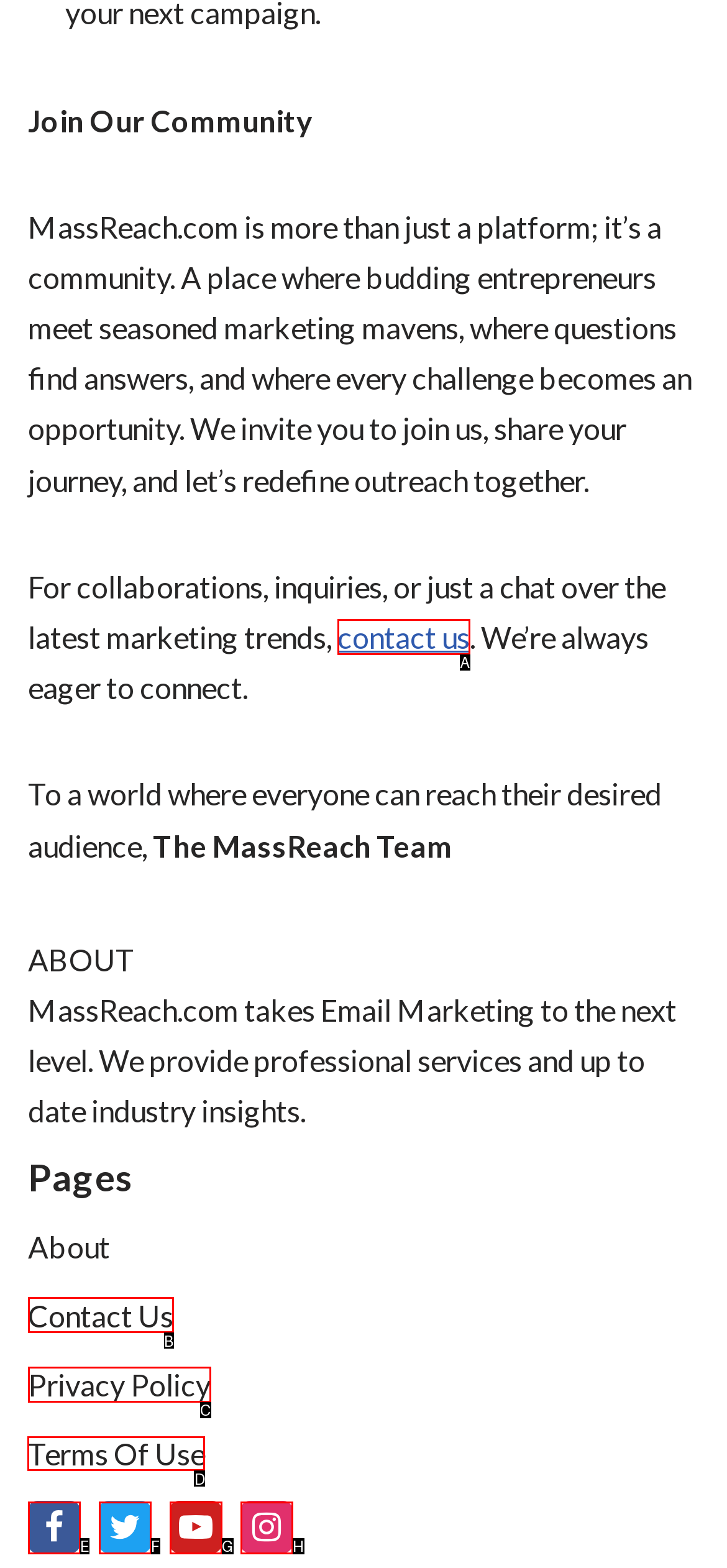Identify the HTML element to select in order to accomplish the following task: Check 'Terms Of Use'
Reply with the letter of the chosen option from the given choices directly.

D